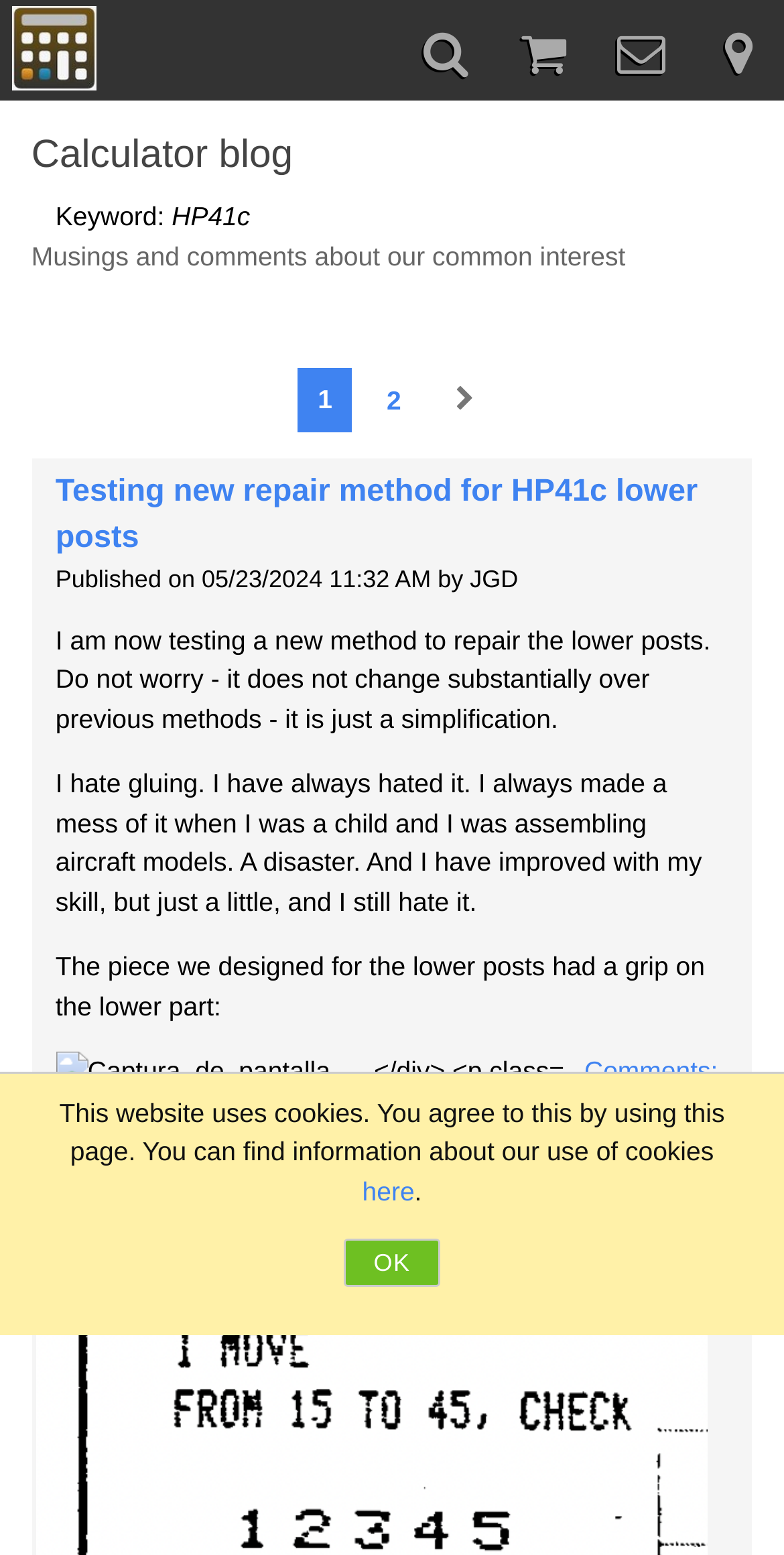Please give a short response to the question using one word or a phrase:
Who is the author of the blog posts?

JGD